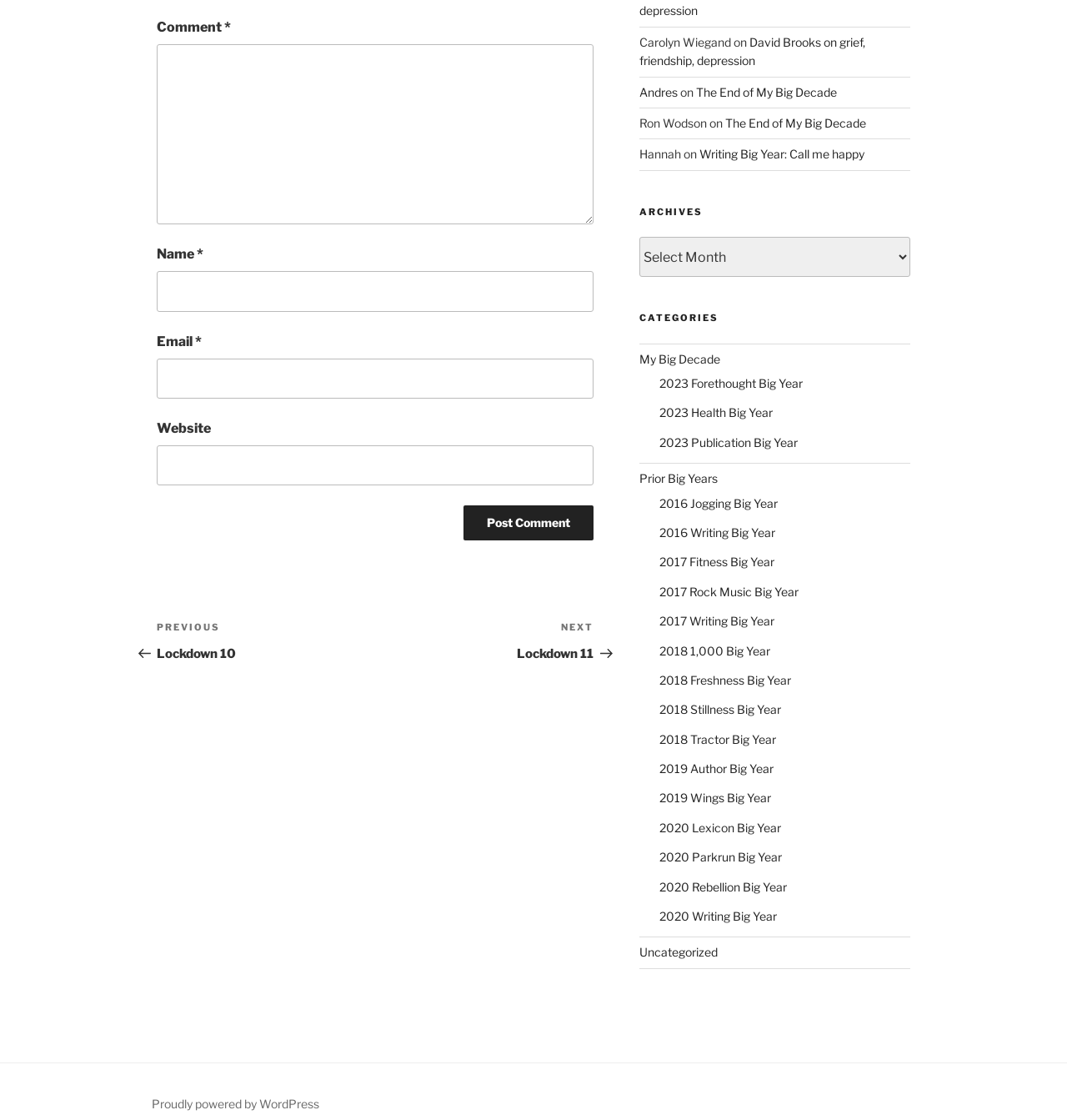How many categories are listed on the webpage?
Based on the content of the image, thoroughly explain and answer the question.

The category navigation section lists 11 categories, including 'My Big Decade', '2023 Forethought Big Year', '2023 Health Big Year', and others.